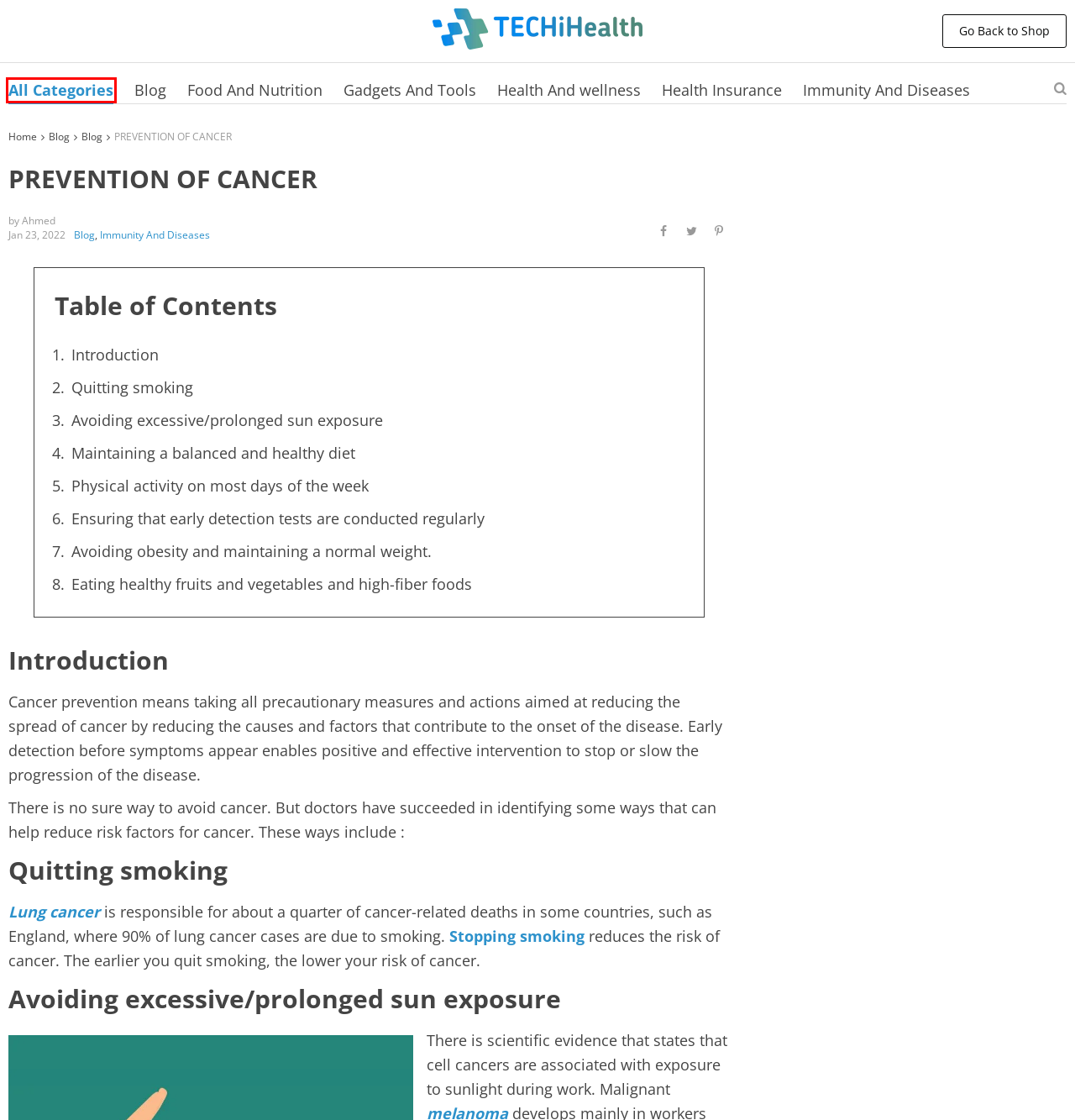You are given a screenshot depicting a webpage with a red bounding box around a UI element. Select the description that best corresponds to the new webpage after clicking the selected element. Here are the choices:
A. Immunity And Diseases Archives - TECHiHealth
B. Online Shopping For Health Supplies & Tech Gadgets With Free Fhipping
C. Health And wellness Archives - TECHiHealth
D. Gadgets And Tools Archives - TECHiHealth
E. The Complete Guide To Manicures - TECHiHealth
F. Blog Archives - TECHiHealth
G. Food And Nutrition Archives - TECHiHealth
H. What Is Lung Cancer? | Types of Lung Cancer   | American Cancer Society

B